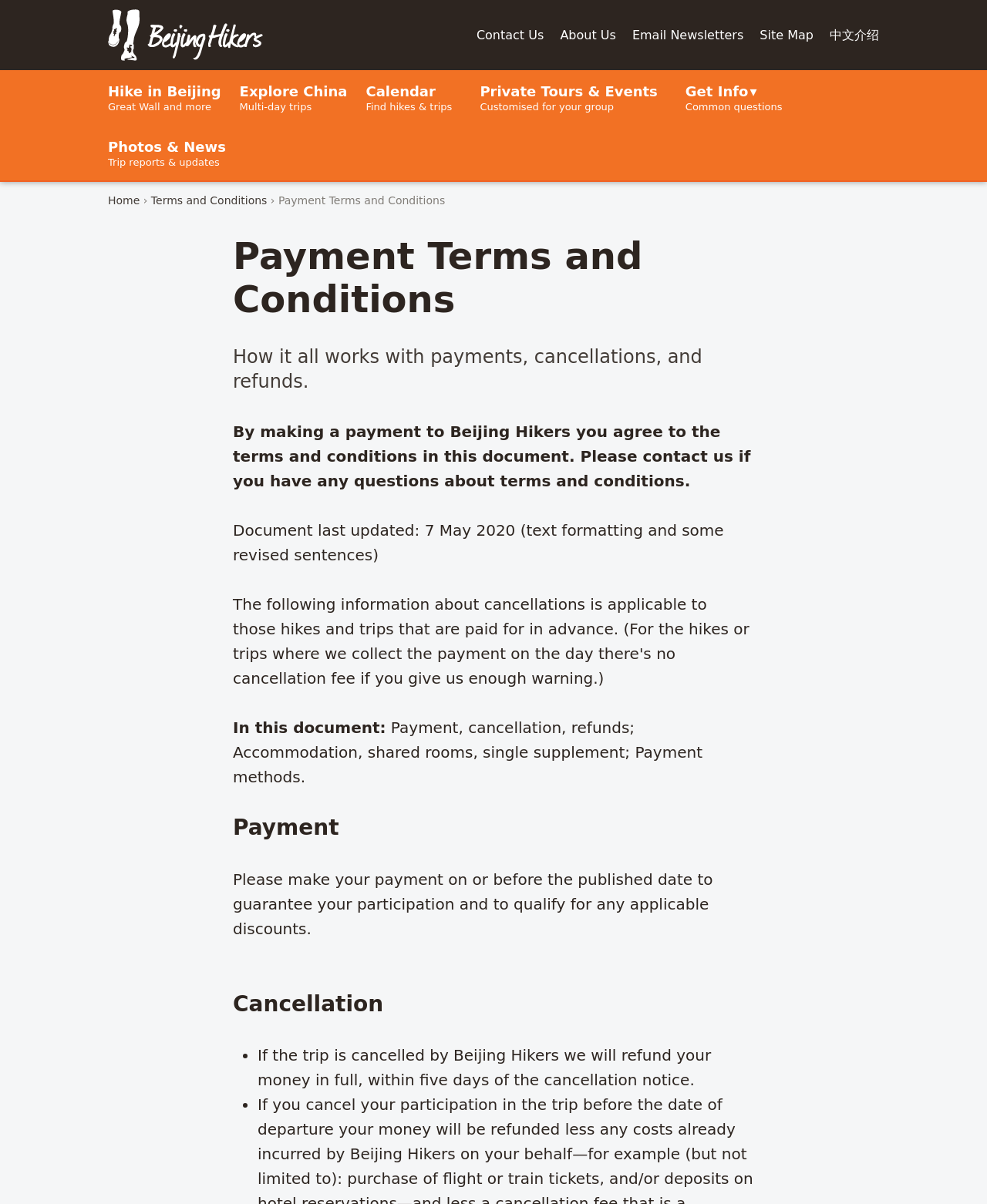Use the information in the screenshot to answer the question comprehensively: What happens if Beijing Hikers cancels a trip?

I found the answer by reading the list item 'If the trip is cancelled by Beijing Hikers we will refund your money in full, within five days of the cancellation notice.' which is located under the heading 'Cancellation'.